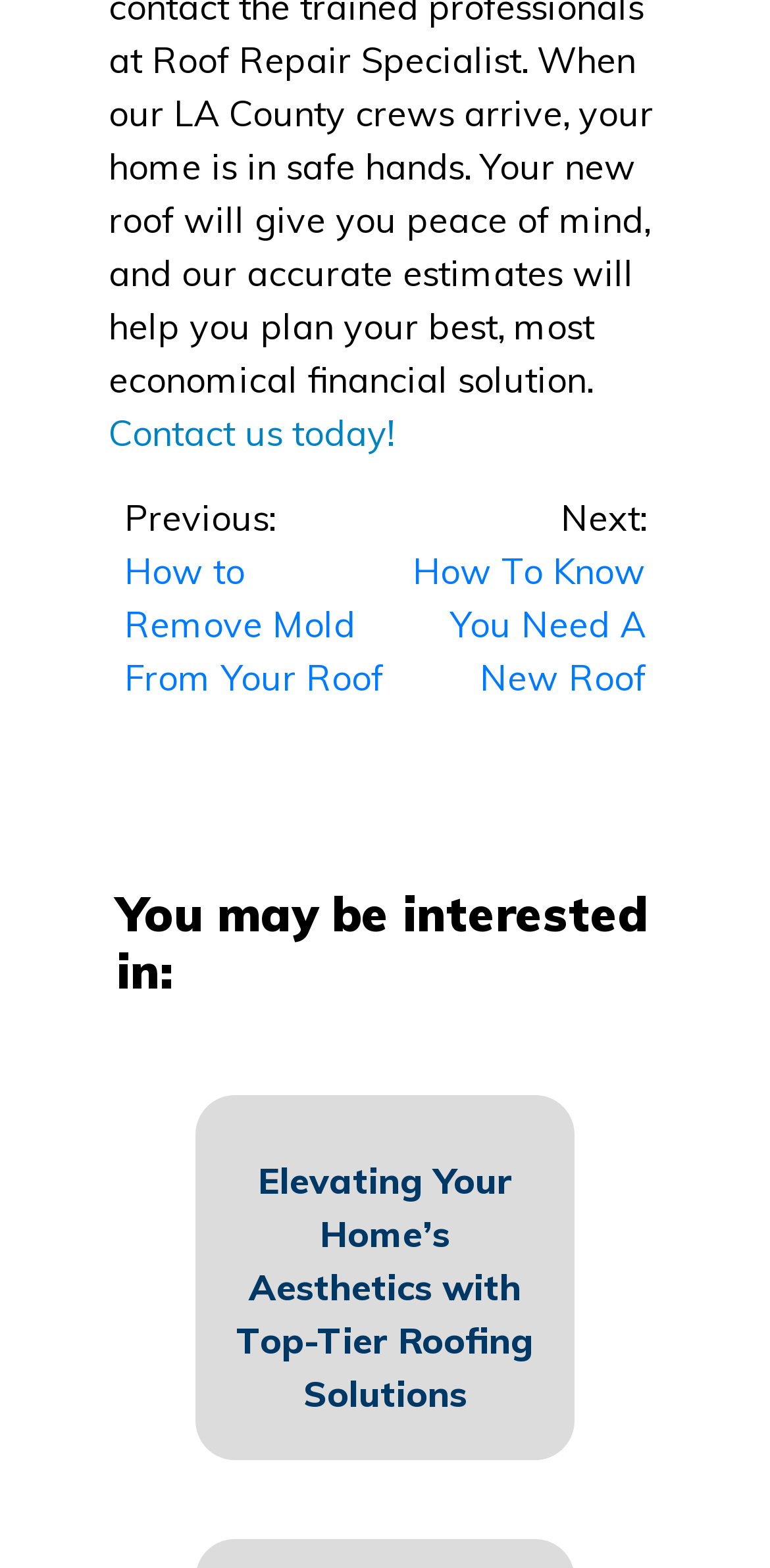Give a short answer to this question using one word or a phrase:
What is the topic of the suggested post?

Roofing Solutions